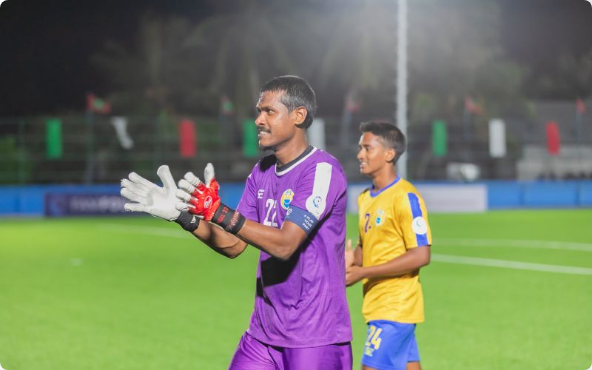Analyze the image and give a detailed response to the question:
Why is Faisal celebrating?

The caption states that this moment captures the essence of teamwork and resilience as Faisal rejoins the squad after a prolonged absence due to injury, which suggests that he is celebrating his return to the team.